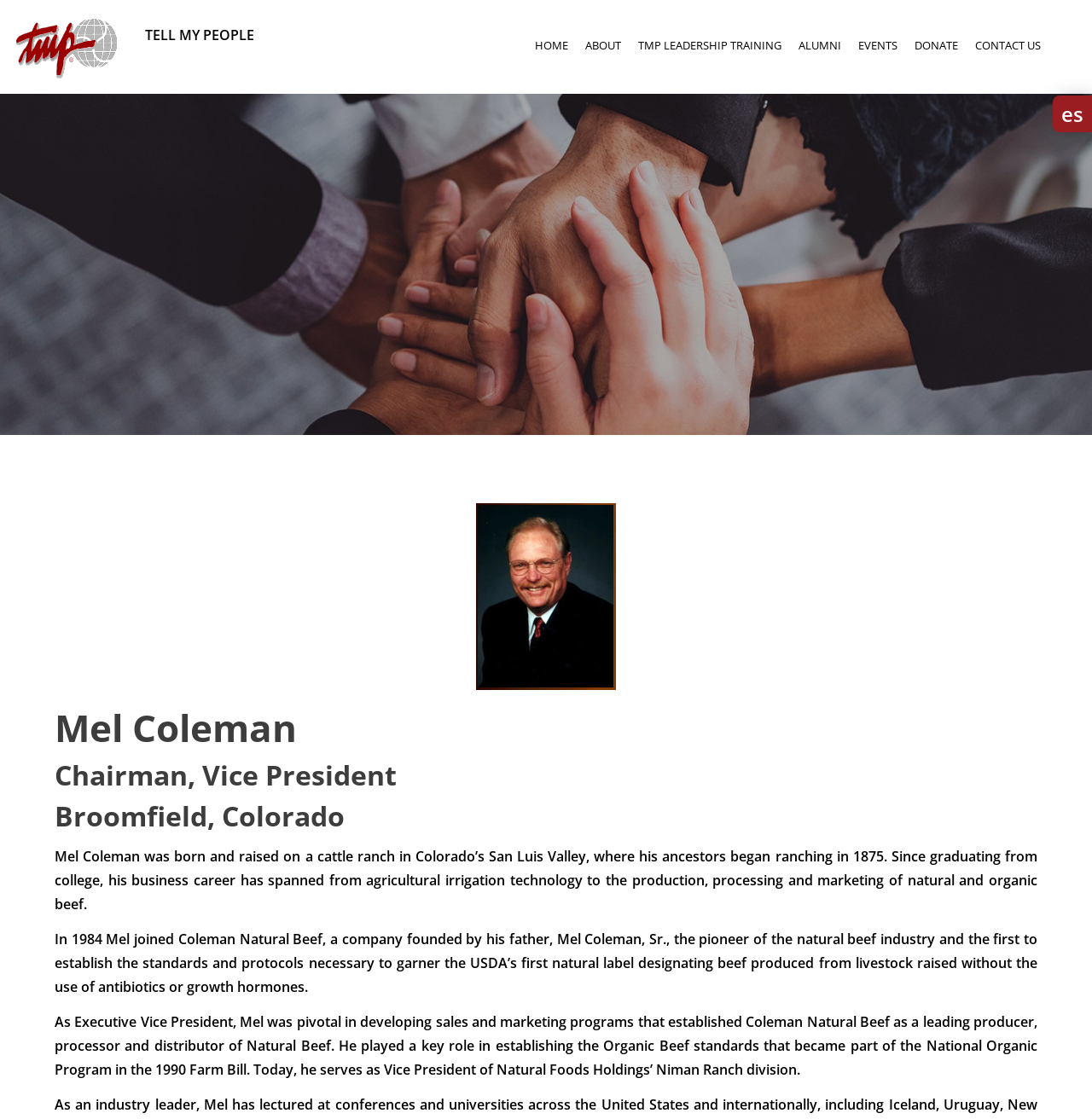What is the current role of Mel Coleman?
Provide a detailed and well-explained answer to the question.

I determined the answer by reading the StaticText element at coordinates [0.05, 0.904, 0.95, 0.964], which mentions that Mel Coleman serves as Vice President of Natural Foods Holdings’ Niman Ranch division.